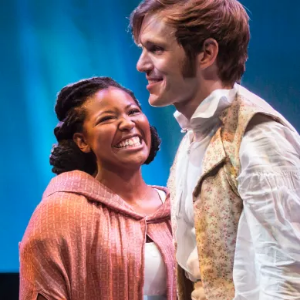Elaborate on the elements present in the image.

This vibrant image captures a joyful moment between two performers in a theatrical production, likely associated with the Chicago Shakespeare Theater's rendition of "A Midsummer Night's Dream." The scene portrays a female actor, donned in a soft pink cloak, beaming with delight as she shares a warm exchange with her male counterpart. He, dressed in a light-colored period costume, gazes at her with an inviting smile, highlighting a connection brimming with emotion and mirth.

The backdrop features an enchanting blue hue, enhancing the whimsical atmosphere of the scene. This image encapsulates the spirit of the play, embodying themes of love, joy, and the magic of theater that resonate deeply within the narrative. The performers’ expressions and costumes reflect the charm and humor typical of Shakespeare's works, inviting the audience to immerse themselves in this captivating world.